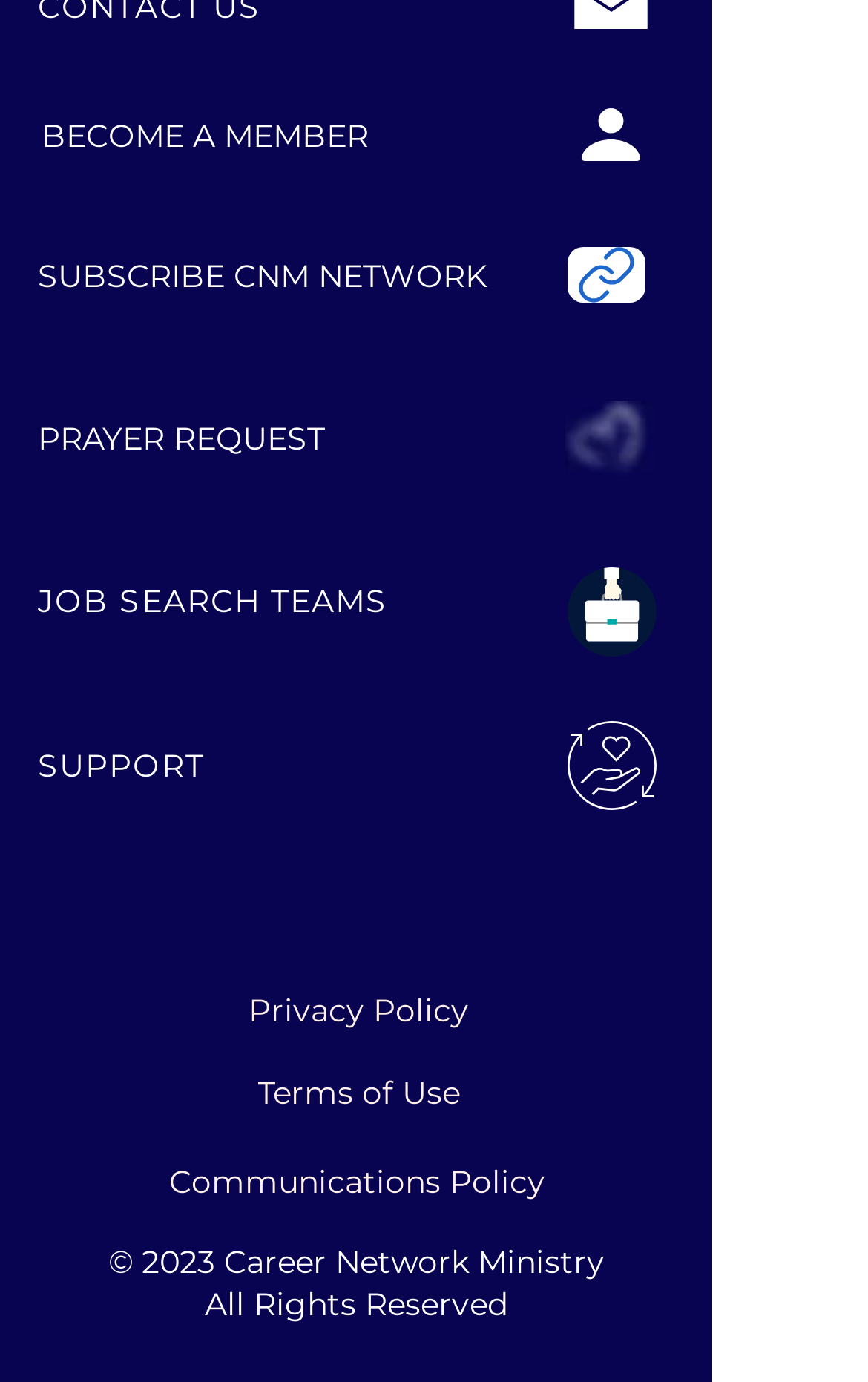Determine the bounding box coordinates of the clickable region to carry out the instruction: "Read about the Halifax Long March 2019".

None